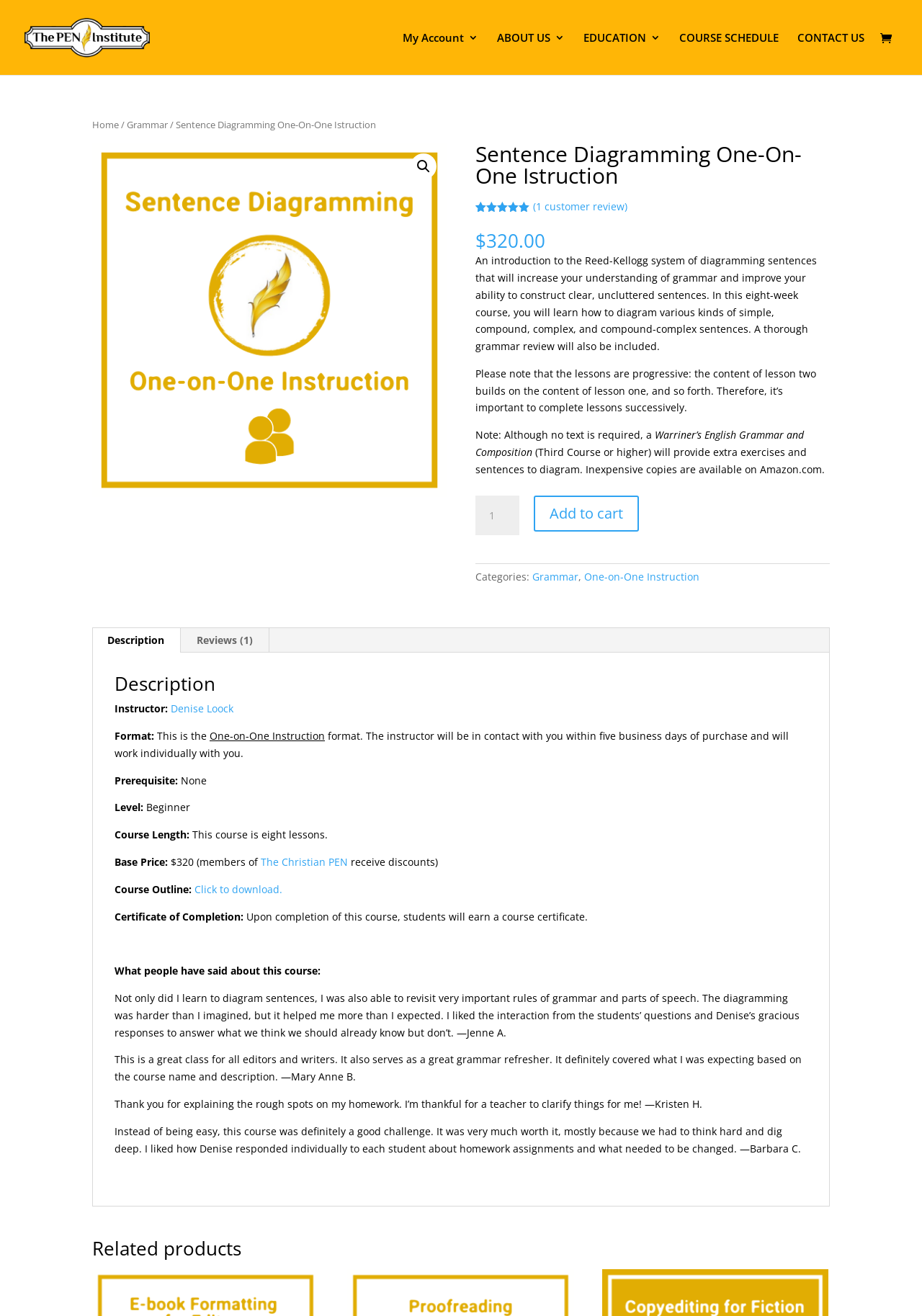Provide a one-word or brief phrase answer to the question:
How much does the course cost?

$320.00